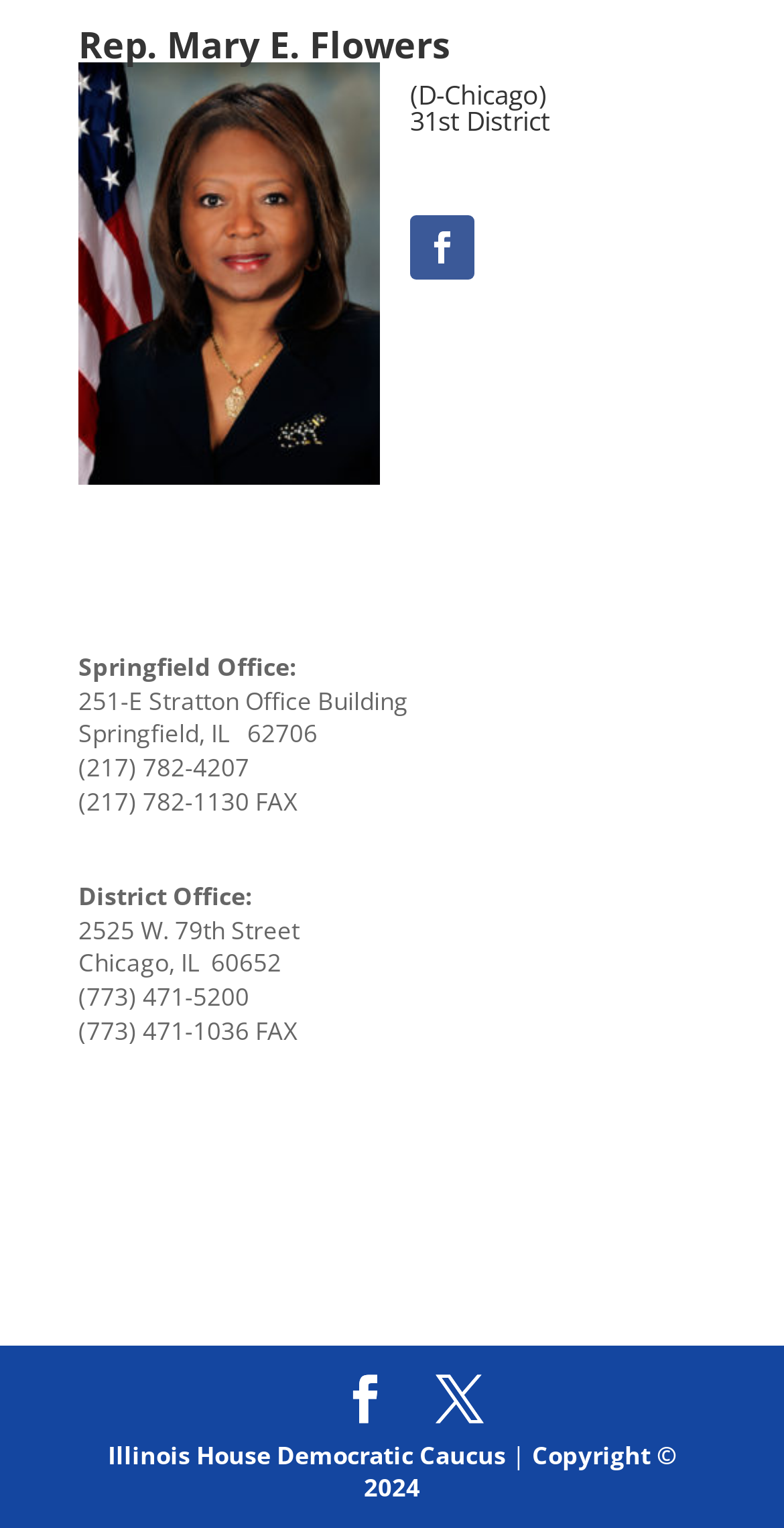Provide a brief response to the question below using a single word or phrase: 
What is the representative's name?

Mary E. Flowers